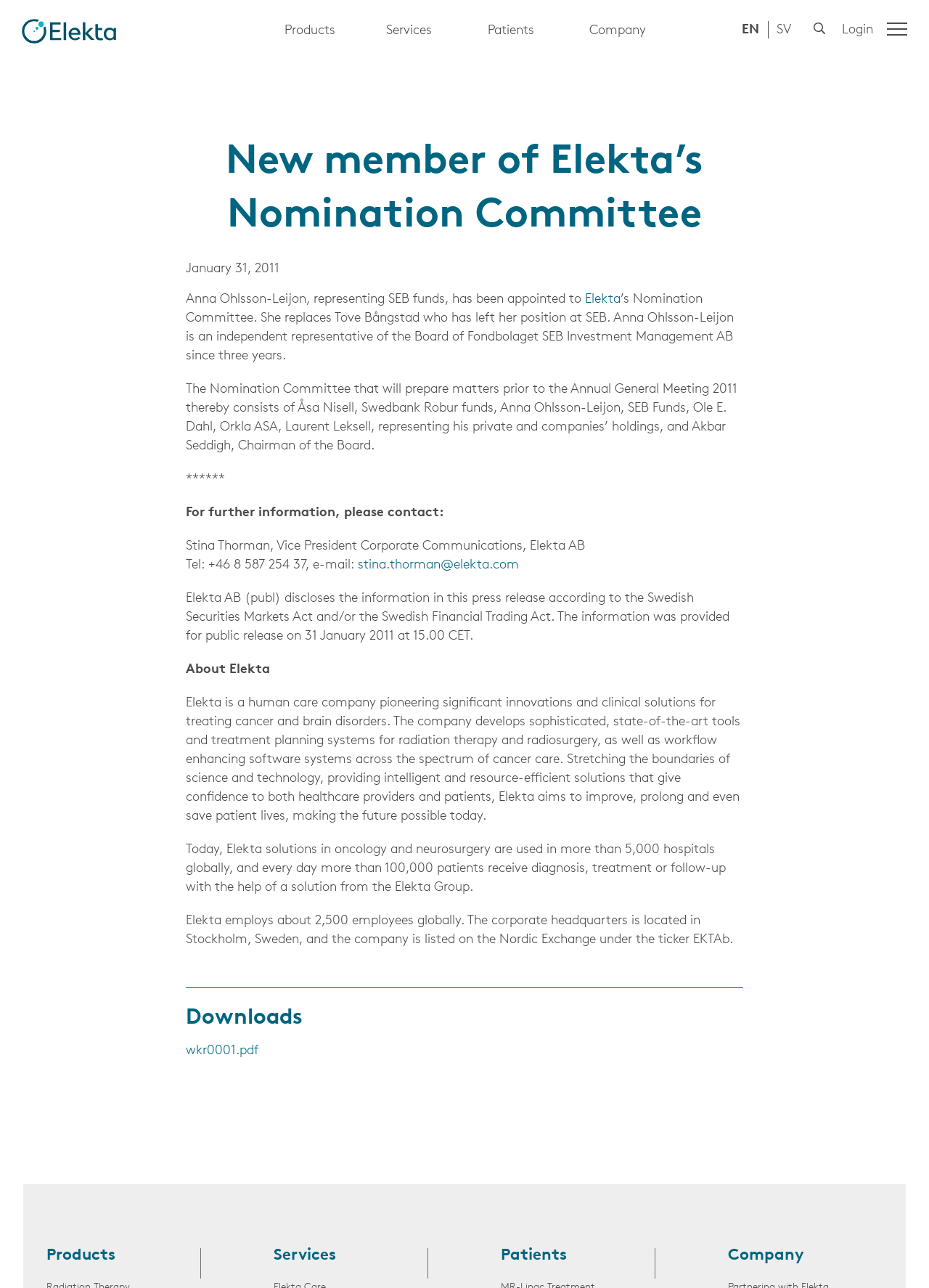Please locate the bounding box coordinates of the element that should be clicked to achieve the given instruction: "Login to the system".

[0.904, 0.014, 0.942, 0.034]